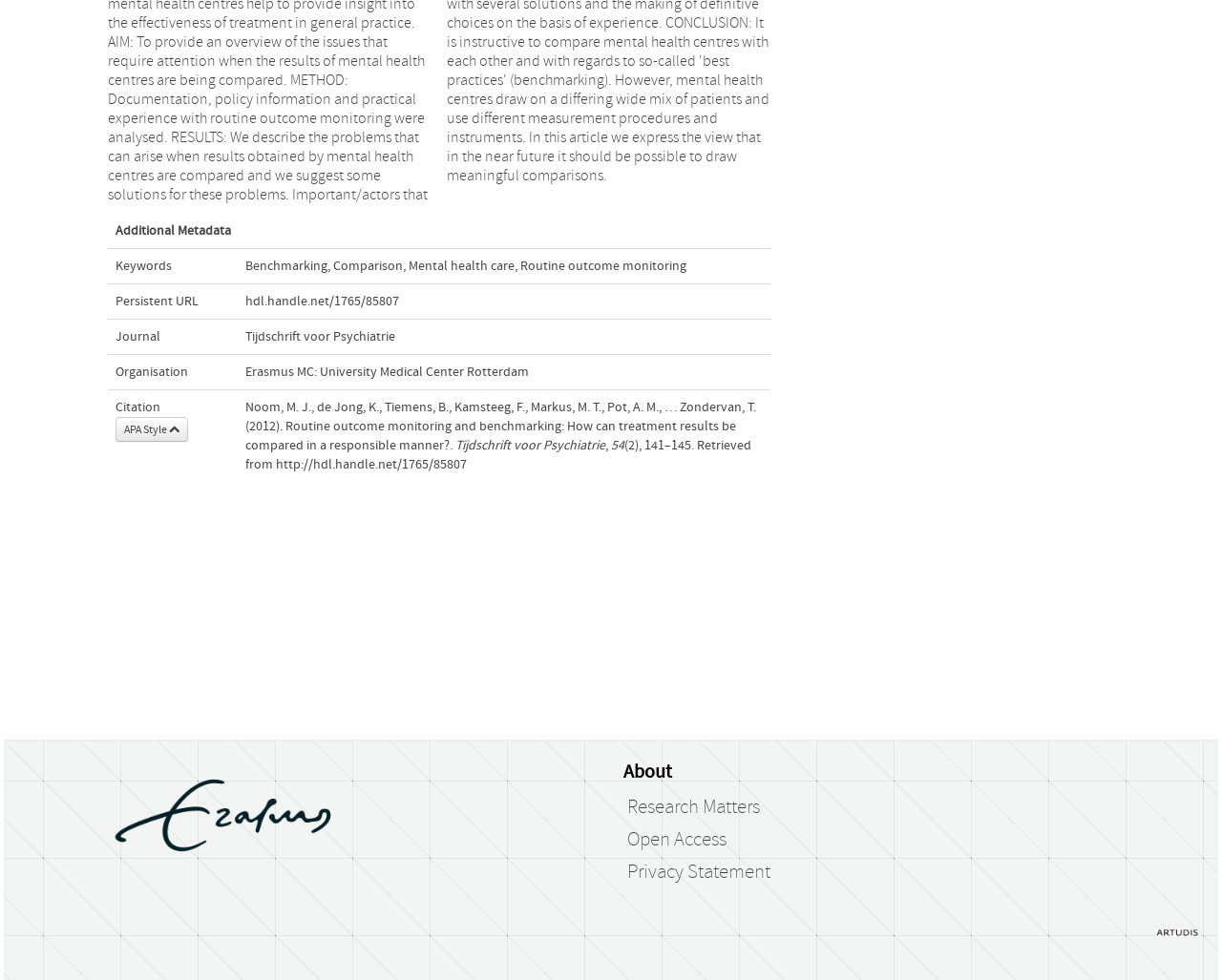Given the element description: "Open Access", predict the bounding box coordinates of the UI element it refers to, using four float numbers between 0 and 1, i.e., [left, top, right, bottom].

[0.514, 0.845, 0.595, 0.868]